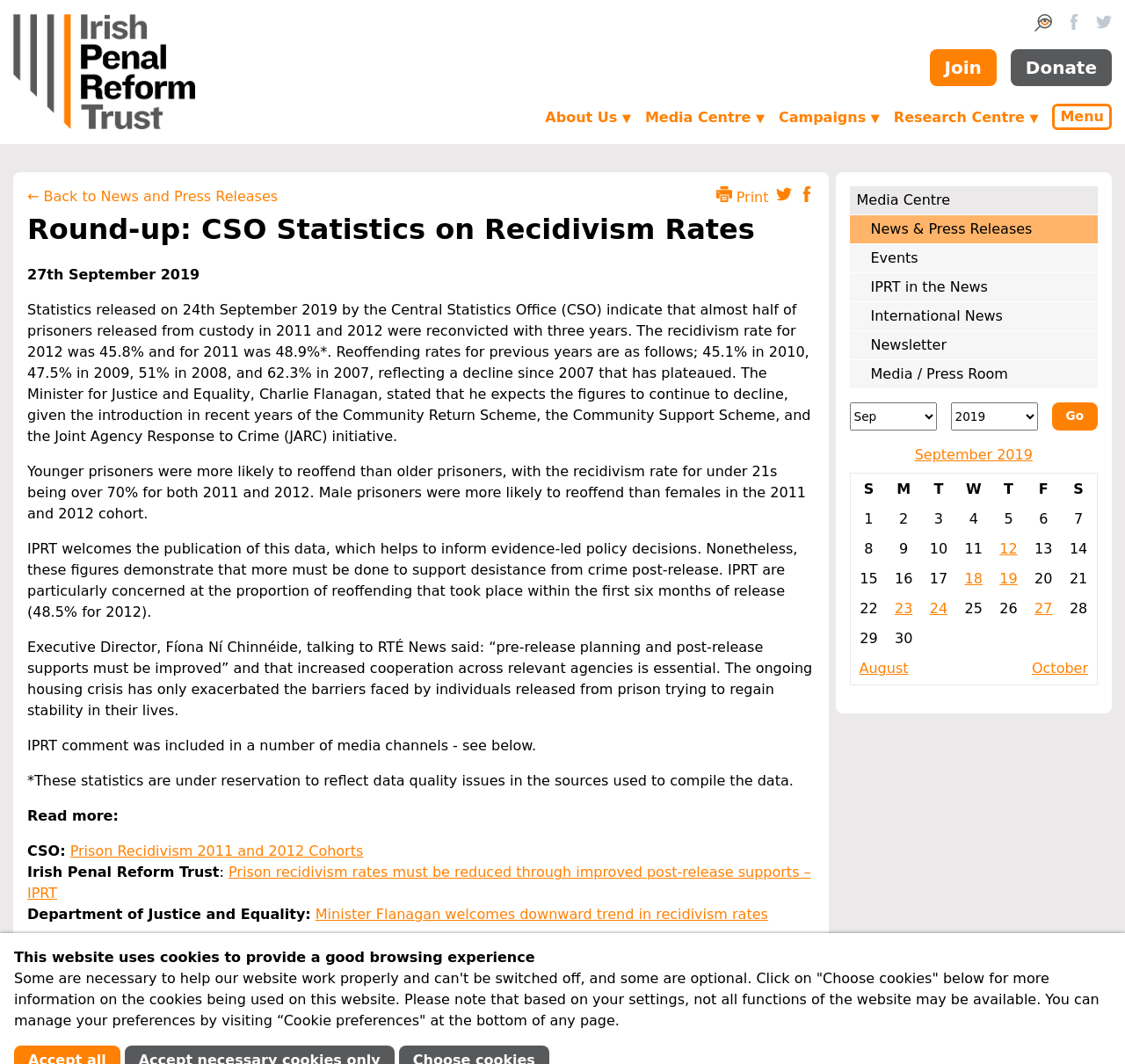Please specify the bounding box coordinates for the clickable region that will help you carry out the instruction: "Click on the 'Media Centre' link".

[0.755, 0.175, 0.976, 0.202]